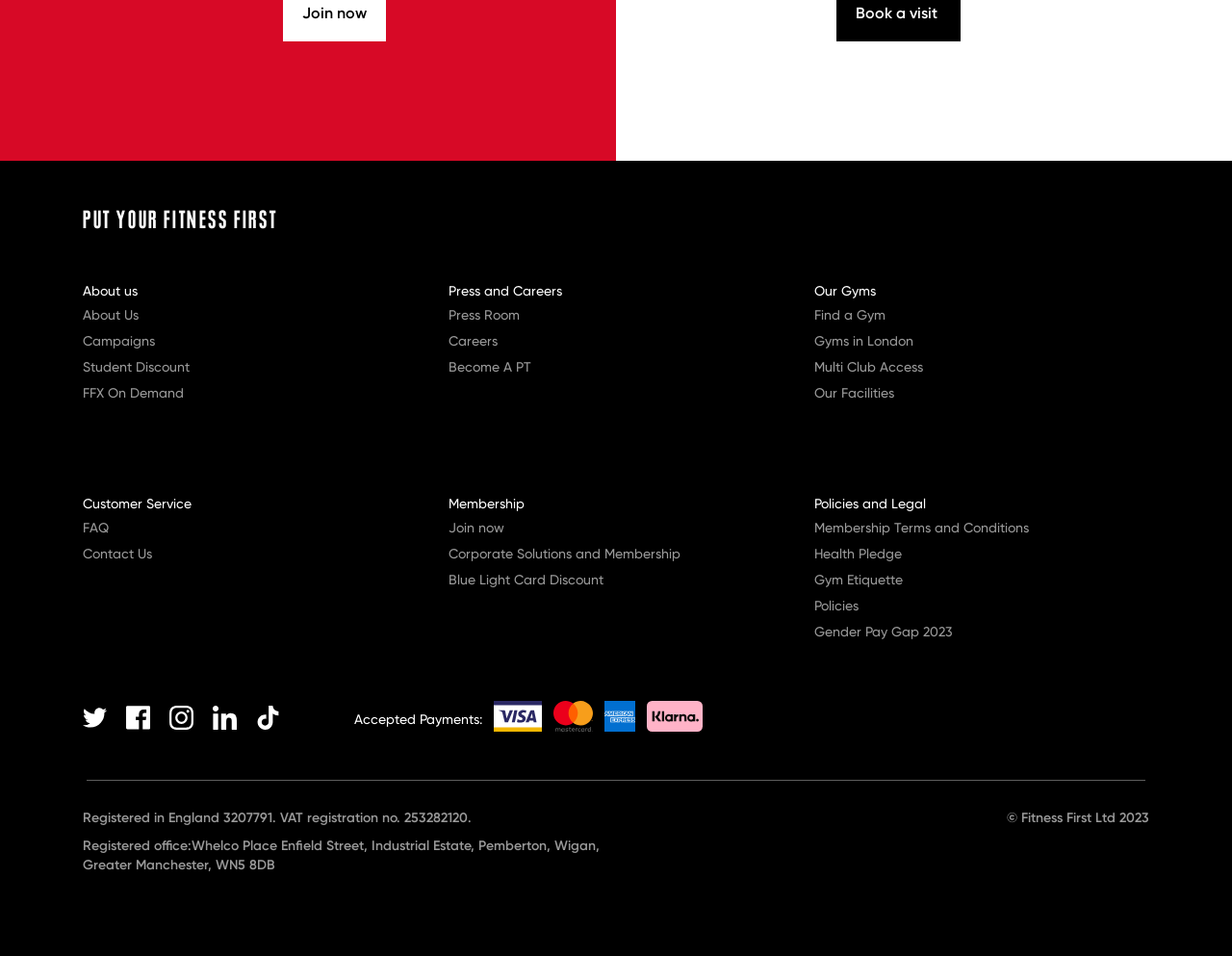Specify the bounding box coordinates of the area that needs to be clicked to achieve the following instruction: "Join now".

[0.364, 0.542, 0.409, 0.56]